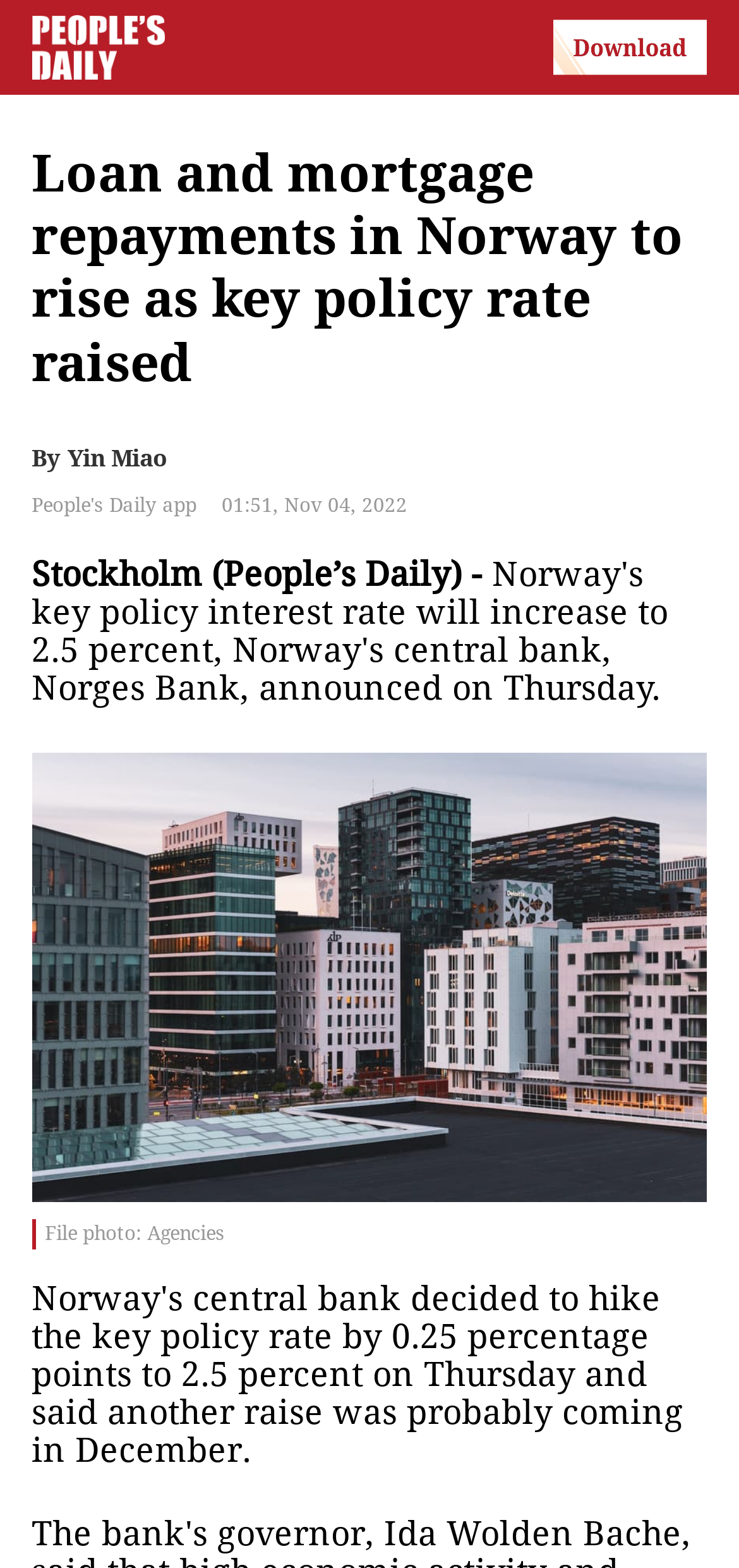Answer in one word or a short phrase: 
How many images are on the webpage?

3